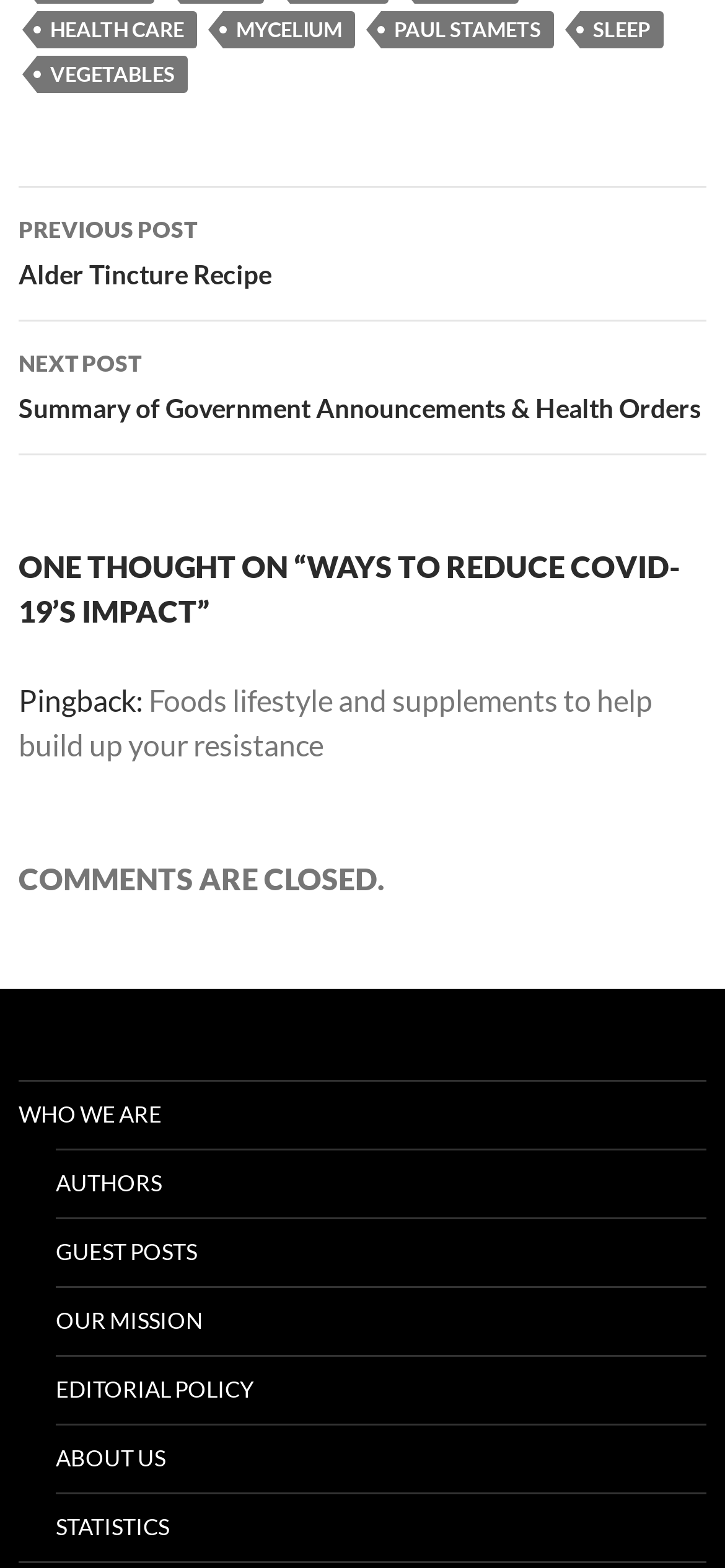Locate the bounding box coordinates of the item that should be clicked to fulfill the instruction: "Click on HEALTH CARE".

[0.051, 0.007, 0.272, 0.031]